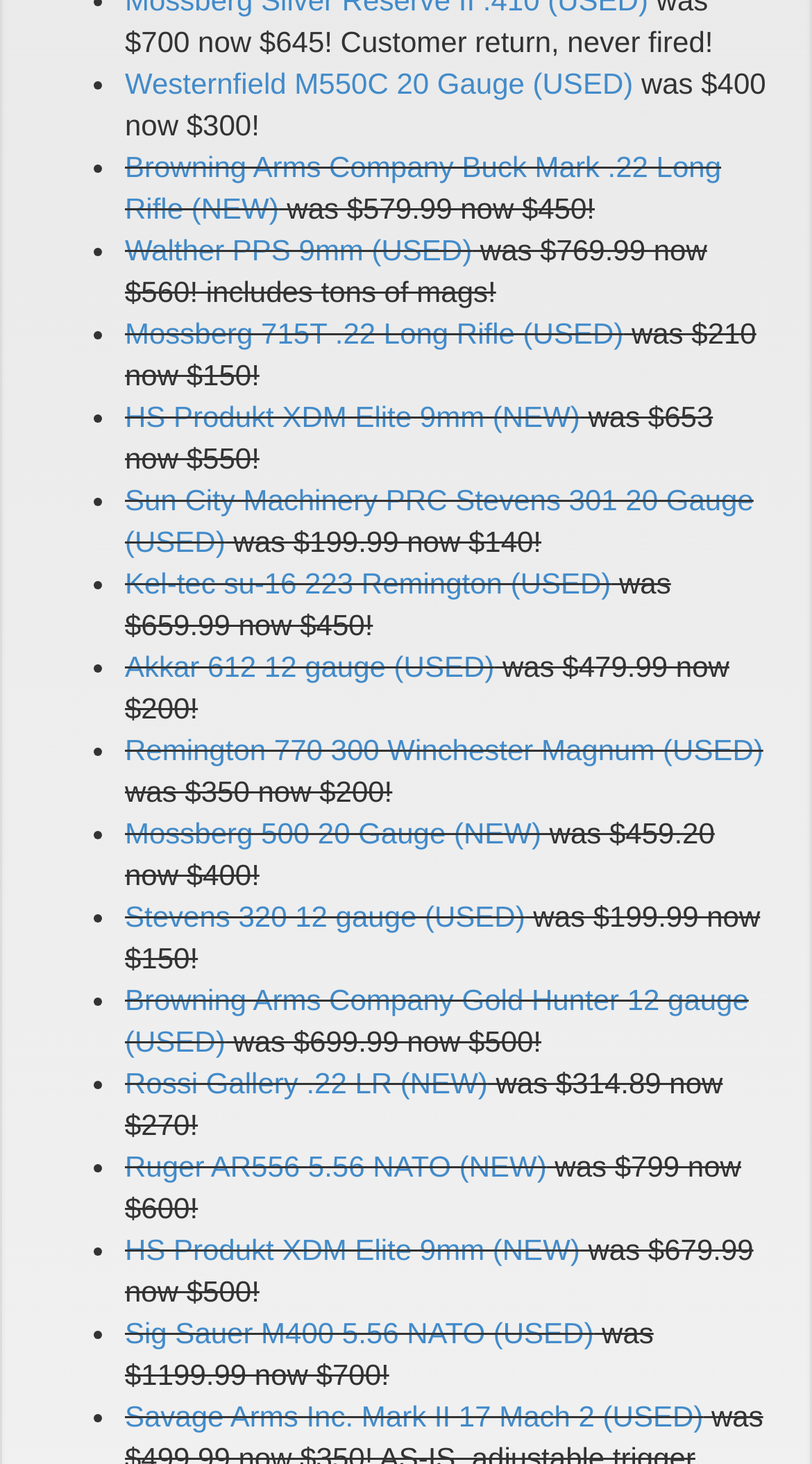Could you highlight the region that needs to be clicked to execute the instruction: "See the discount on Mossberg 715T"?

[0.154, 0.217, 0.931, 0.268]